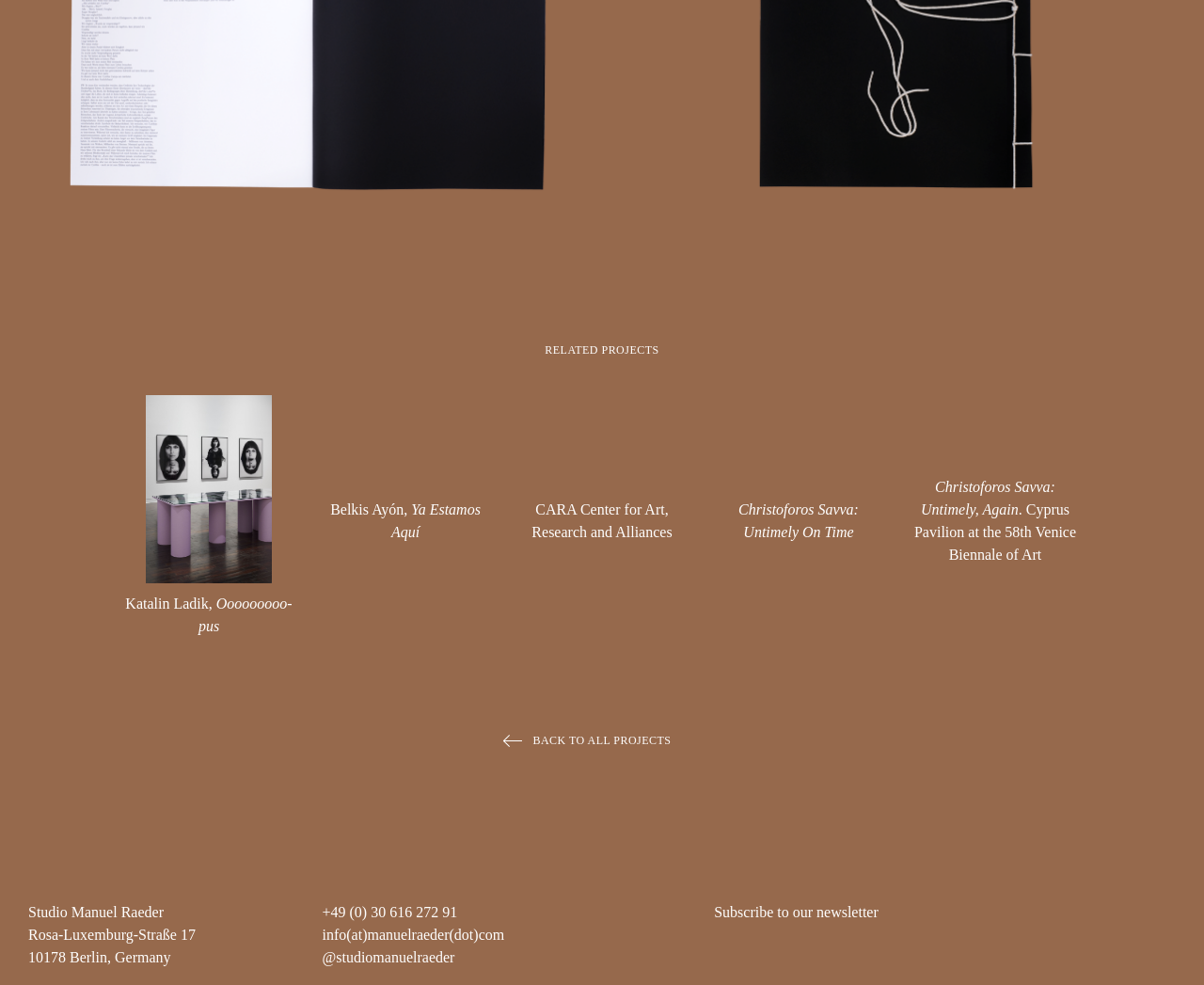Kindly determine the bounding box coordinates for the area that needs to be clicked to execute this instruction: "Click on Setup & Crack".

None